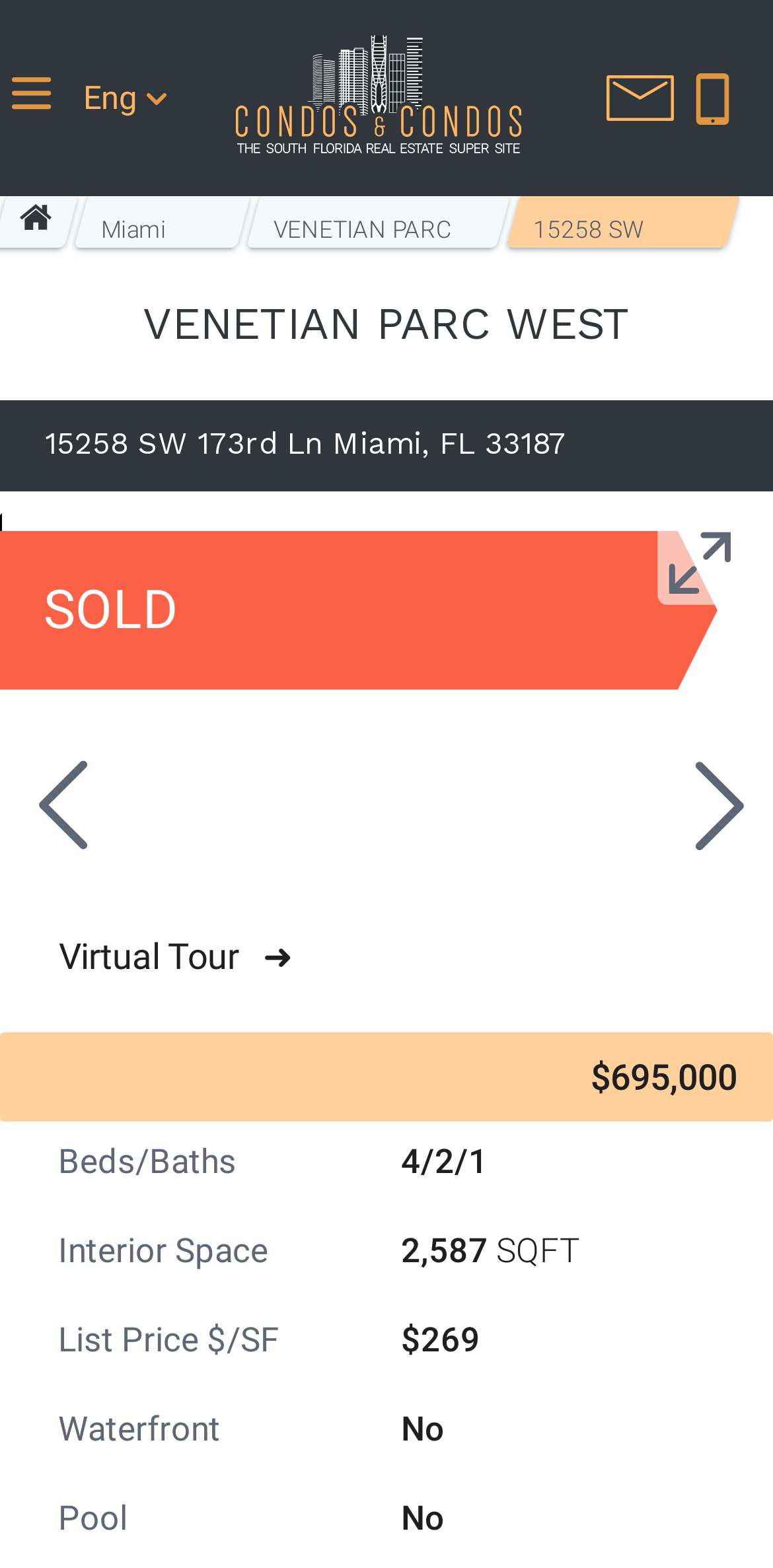Determine the bounding box coordinates for the area that should be clicked to carry out the following instruction: "Click the 'VENETIAN PARC WEST' link".

[0.328, 0.124, 0.652, 0.158]